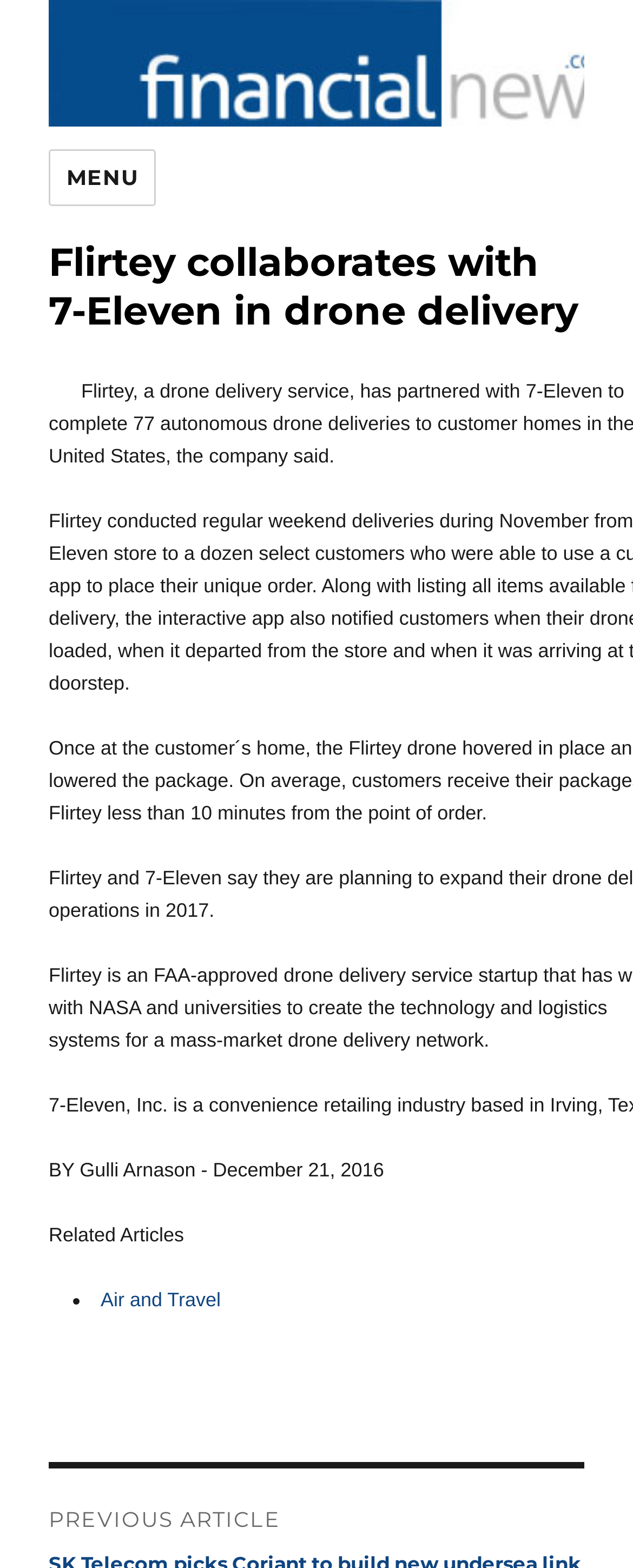Write an extensive caption that covers every aspect of the webpage.

The webpage appears to be a news article page, with a focus on financial news. At the top left corner, there is a button labeled "MENU" that controls the site navigation and social navigation. Below the button, there is a large article section that occupies most of the page. 

The article section is headed by a header that spans almost the entire width of the page, containing the title "Flirtey collaborates with 7-Eleven in drone delivery". Directly below the title, there is a small image. 

The article's author and publication date are displayed in two separate lines, with the author's name "BY Gulli Arnason" on the left and the date "December 21, 2016" on the right. 

Further down, there is a section labeled "Related Articles" with a list of related links, each preceded by a bullet point. The first related link is "Air and Travel". 

At the very bottom of the page, there is a heading labeled "Post navigation".